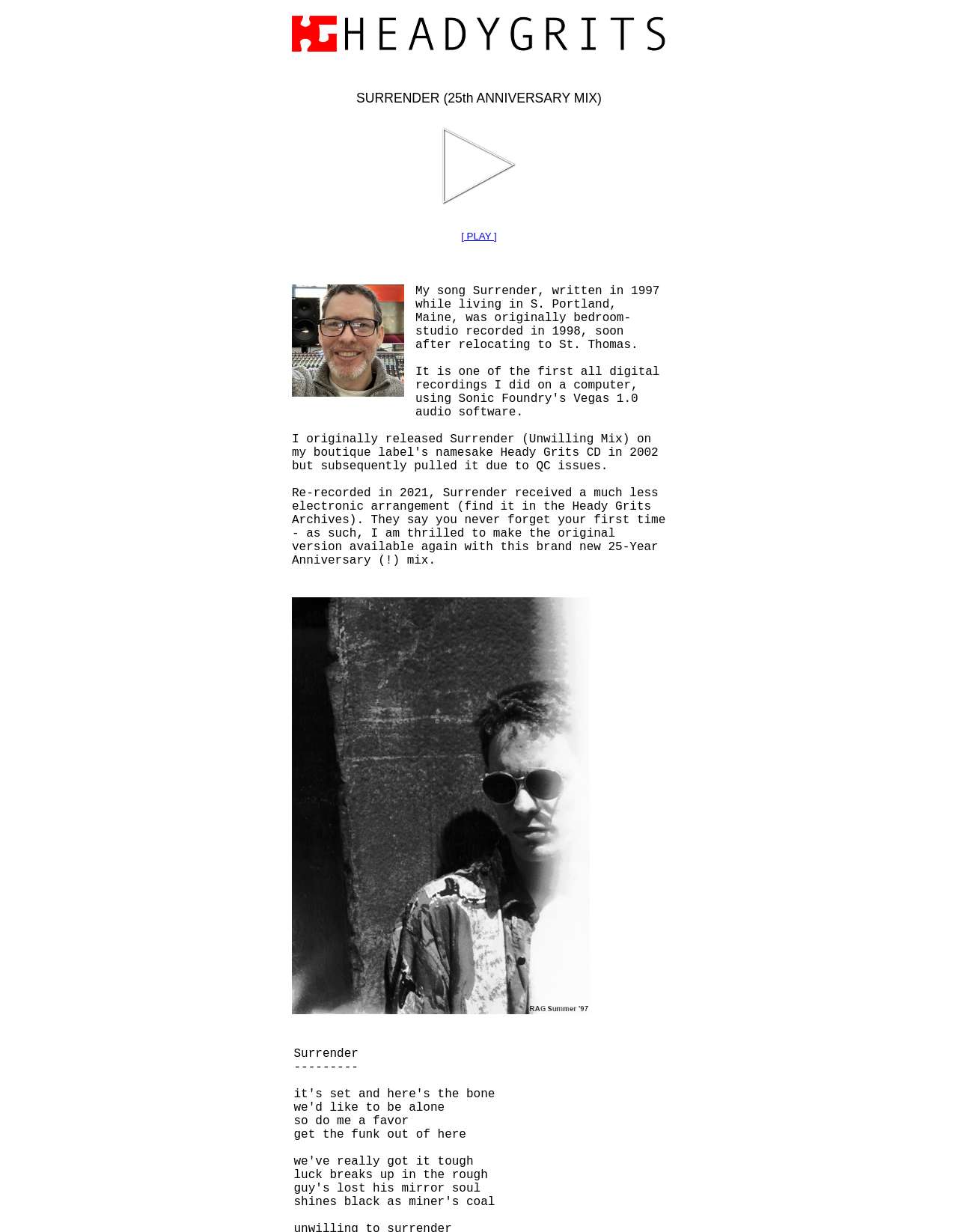Could you please study the image and provide a detailed answer to the question:
What is the song title?

I found the song title by looking at the StaticText element with the text 'SURRENDER (25th ANNIVERSARY MIX)' which is likely to be the title of the song.